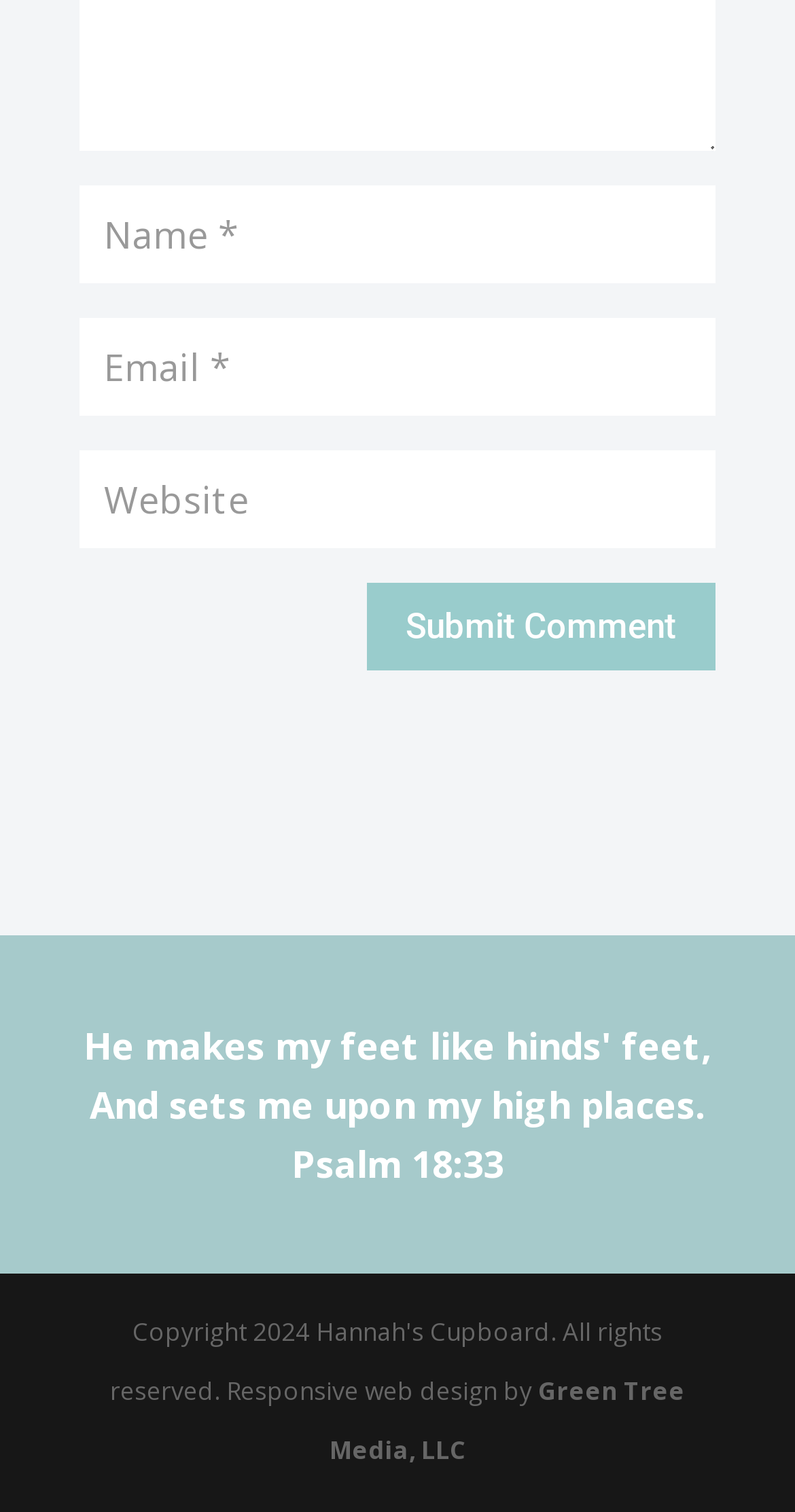Use a single word or phrase to answer the question: How many textboxes are there?

3